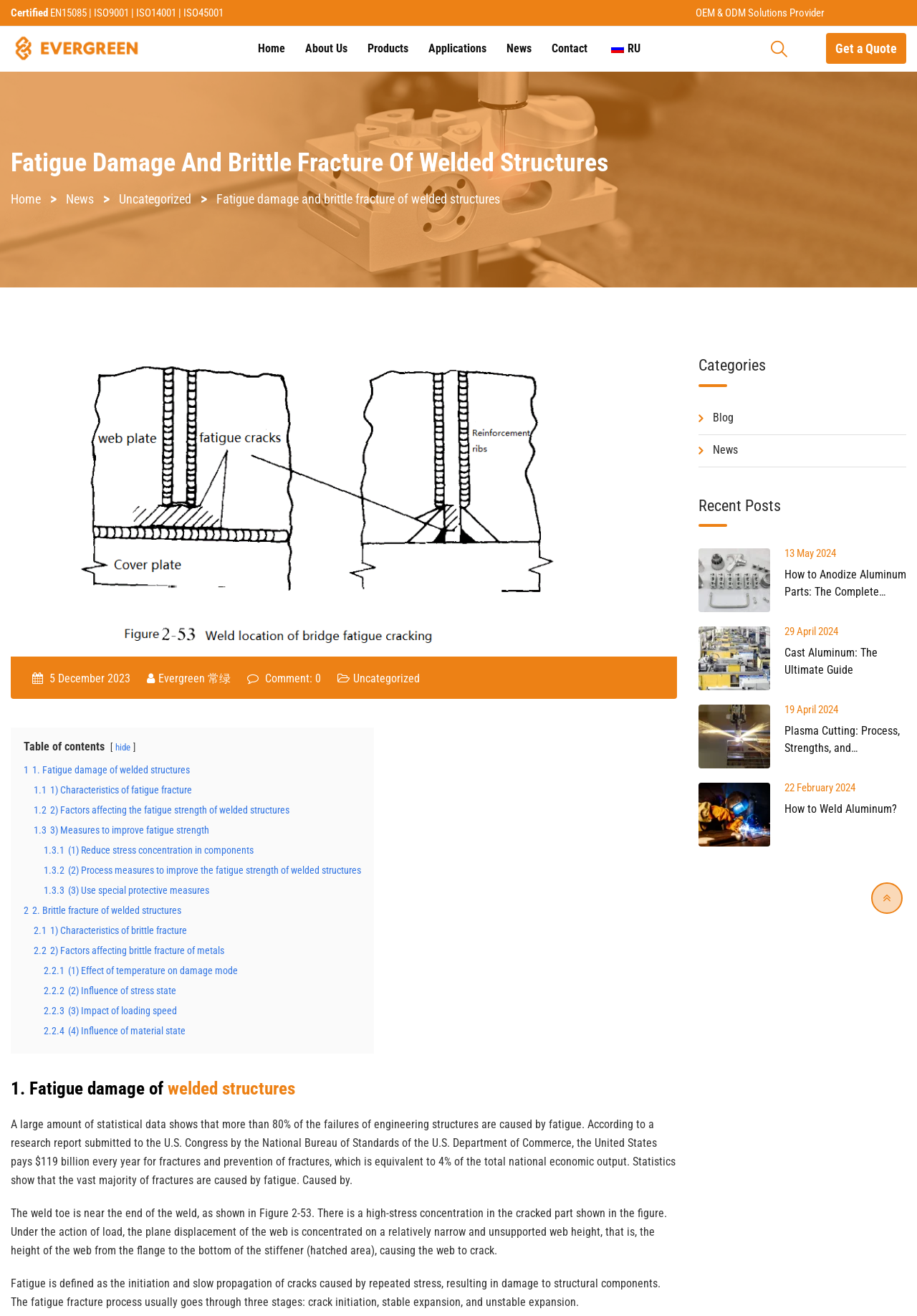Please mark the bounding box coordinates of the area that should be clicked to carry out the instruction: "Check the 'Recent Posts'".

[0.762, 0.377, 0.988, 0.4]